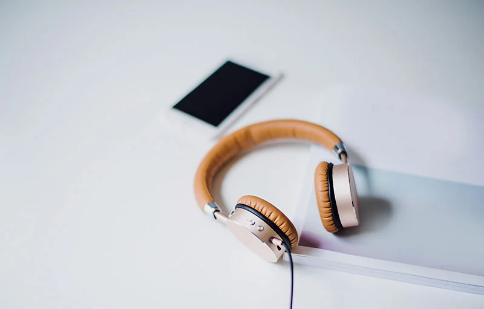Reply to the question with a single word or phrase:
What material is the headphone's finish made of?

leather